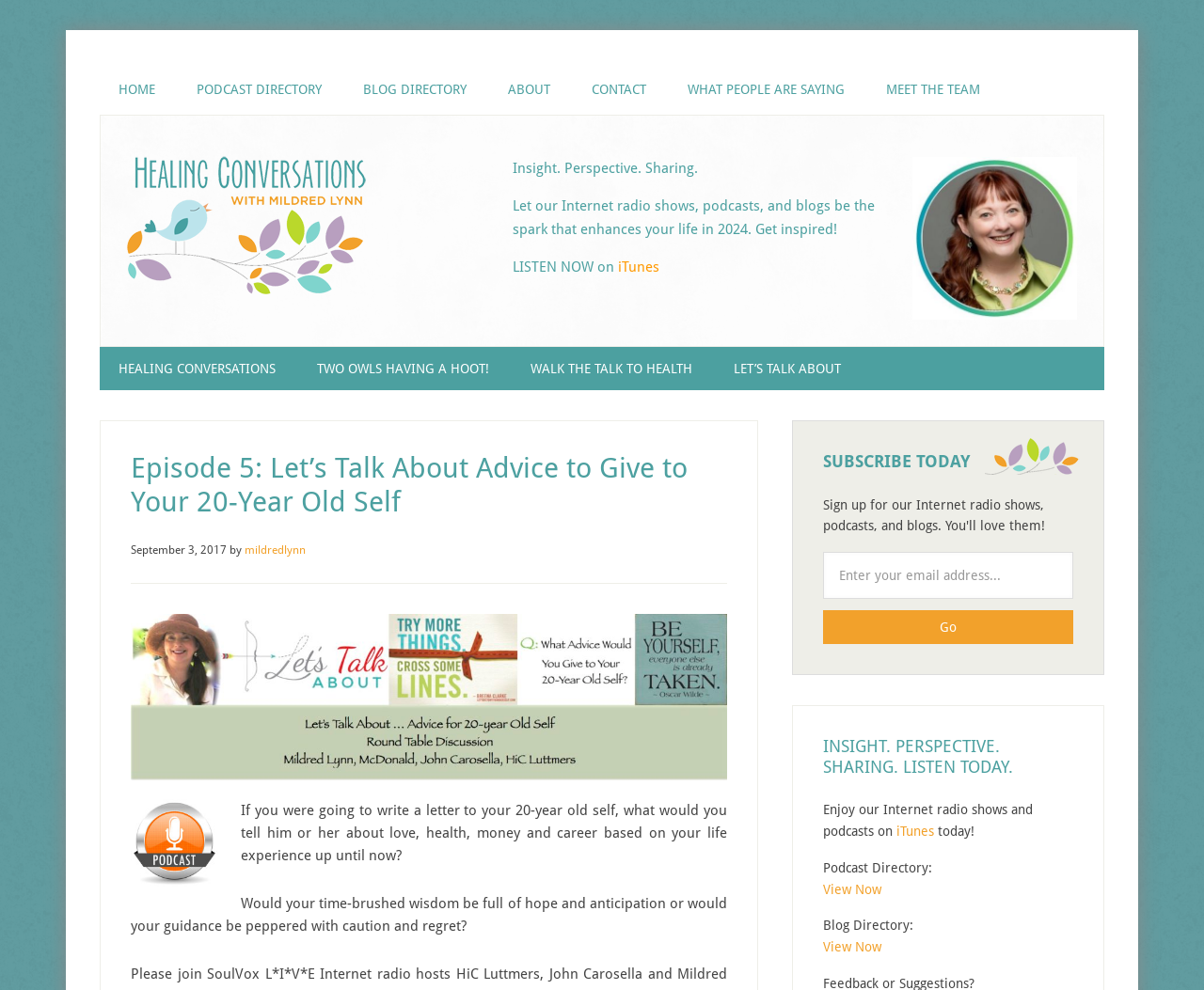Please specify the coordinates of the bounding box for the element that should be clicked to carry out this instruction: "Listen to the podcast on iTunes". The coordinates must be four float numbers between 0 and 1, formatted as [left, top, right, bottom].

[0.513, 0.261, 0.548, 0.278]